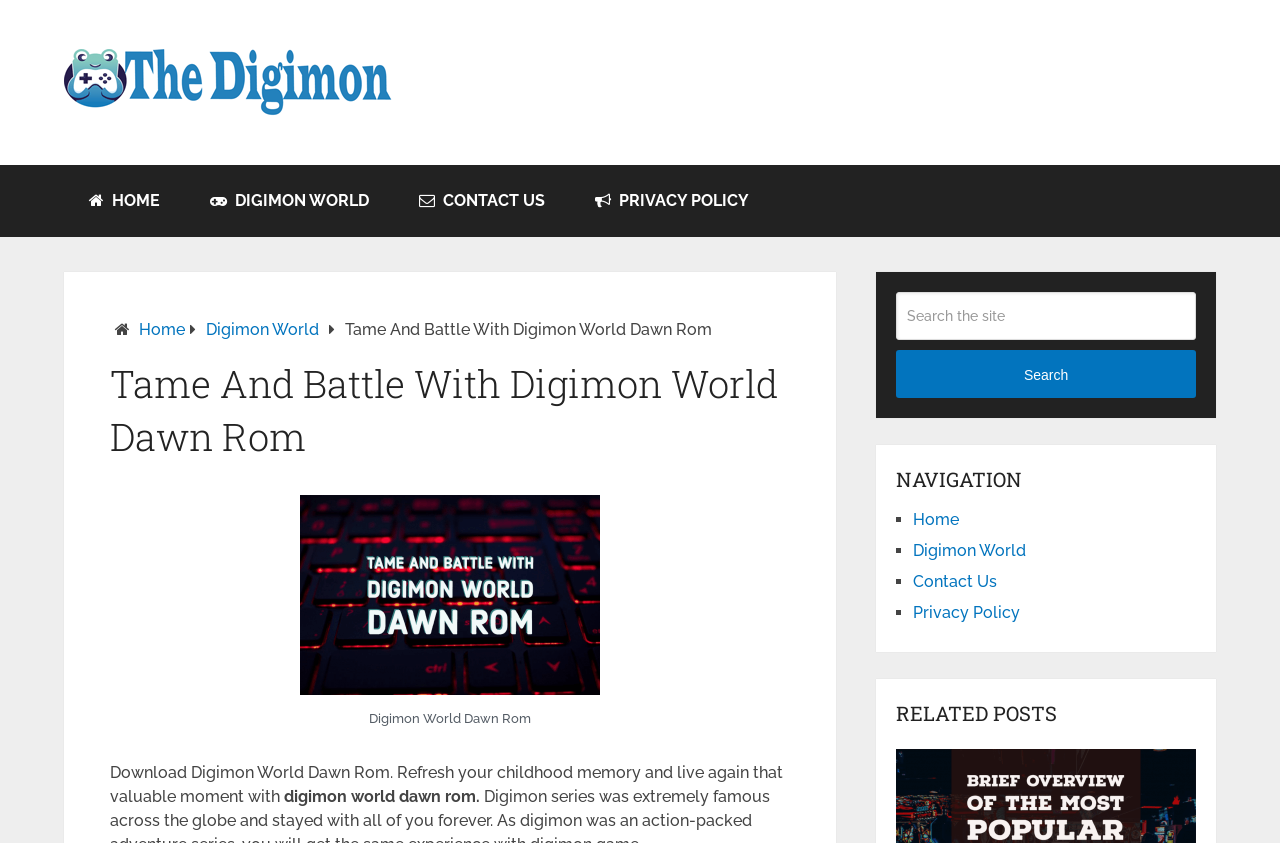Locate the bounding box coordinates of the element I should click to achieve the following instruction: "Click on the Digimon World link".

[0.145, 0.196, 0.308, 0.281]